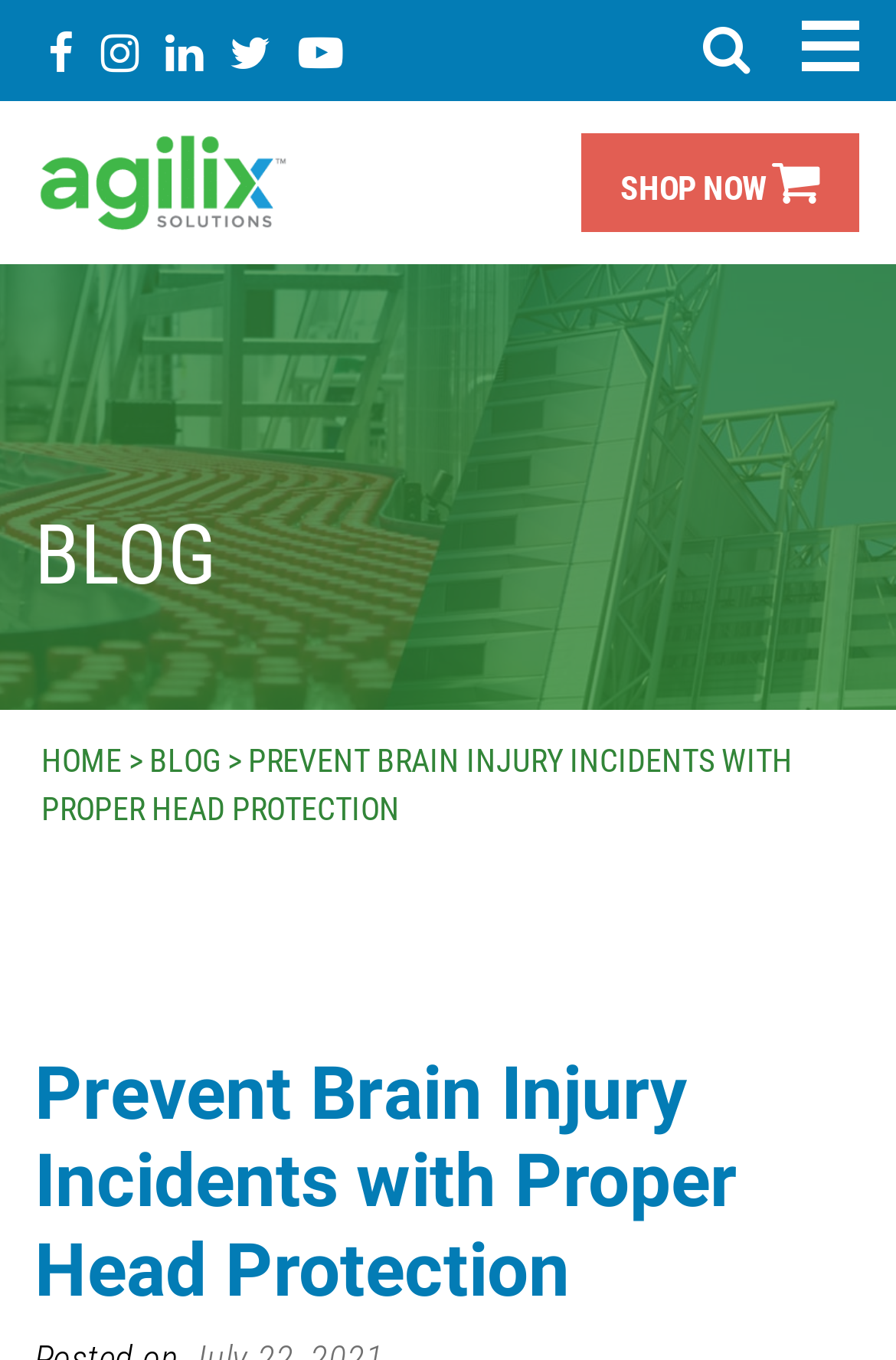Please identify the primary heading on the webpage and return its text.

Prevent Brain Injury Incidents with Proper Head Protection